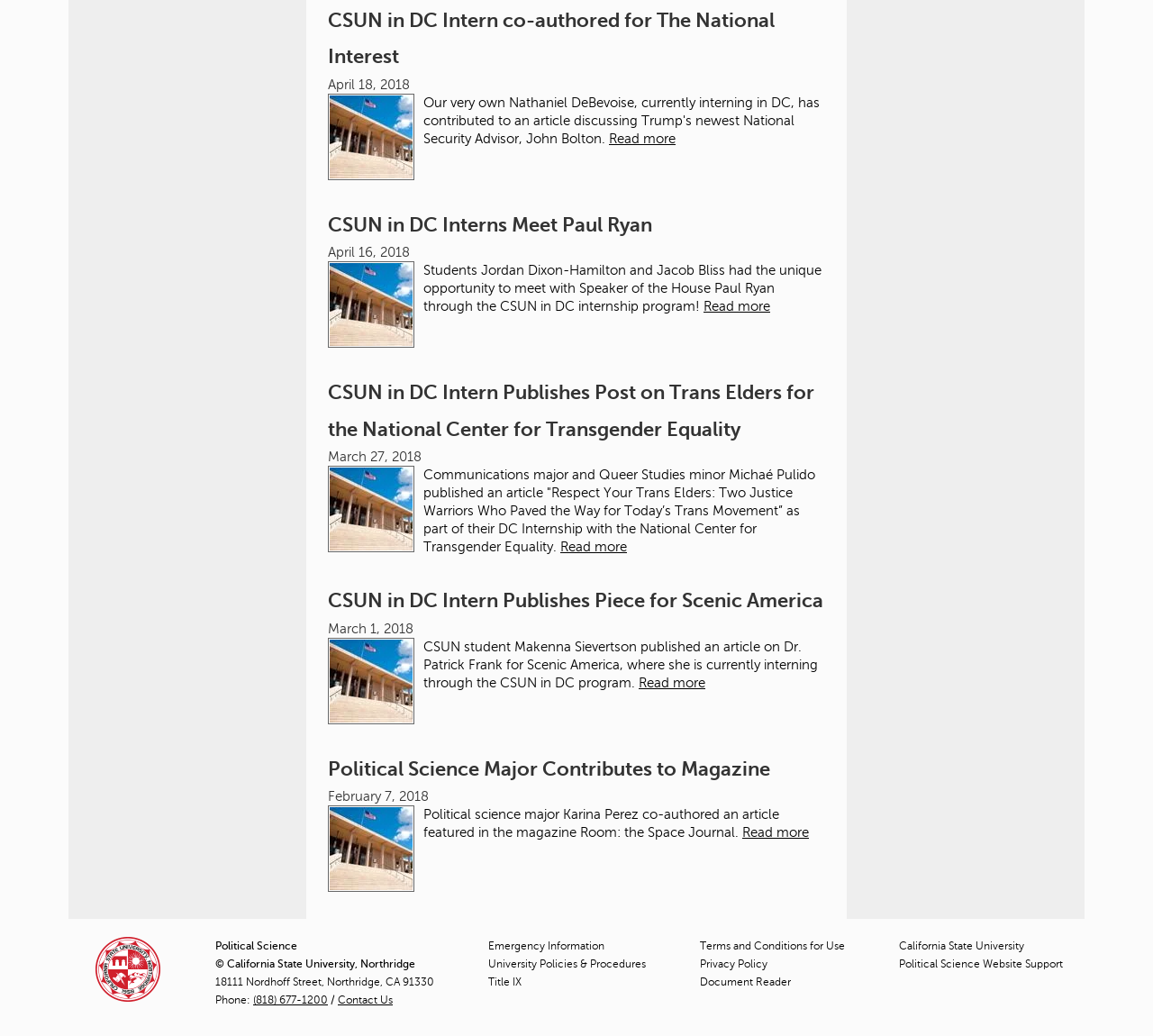Determine the bounding box coordinates of the section I need to click to execute the following instruction: "Read more about CSUN in DC Interns Meet Paul Ryan". Provide the coordinates as four float numbers between 0 and 1, i.e., [left, top, right, bottom].

[0.61, 0.289, 0.668, 0.303]